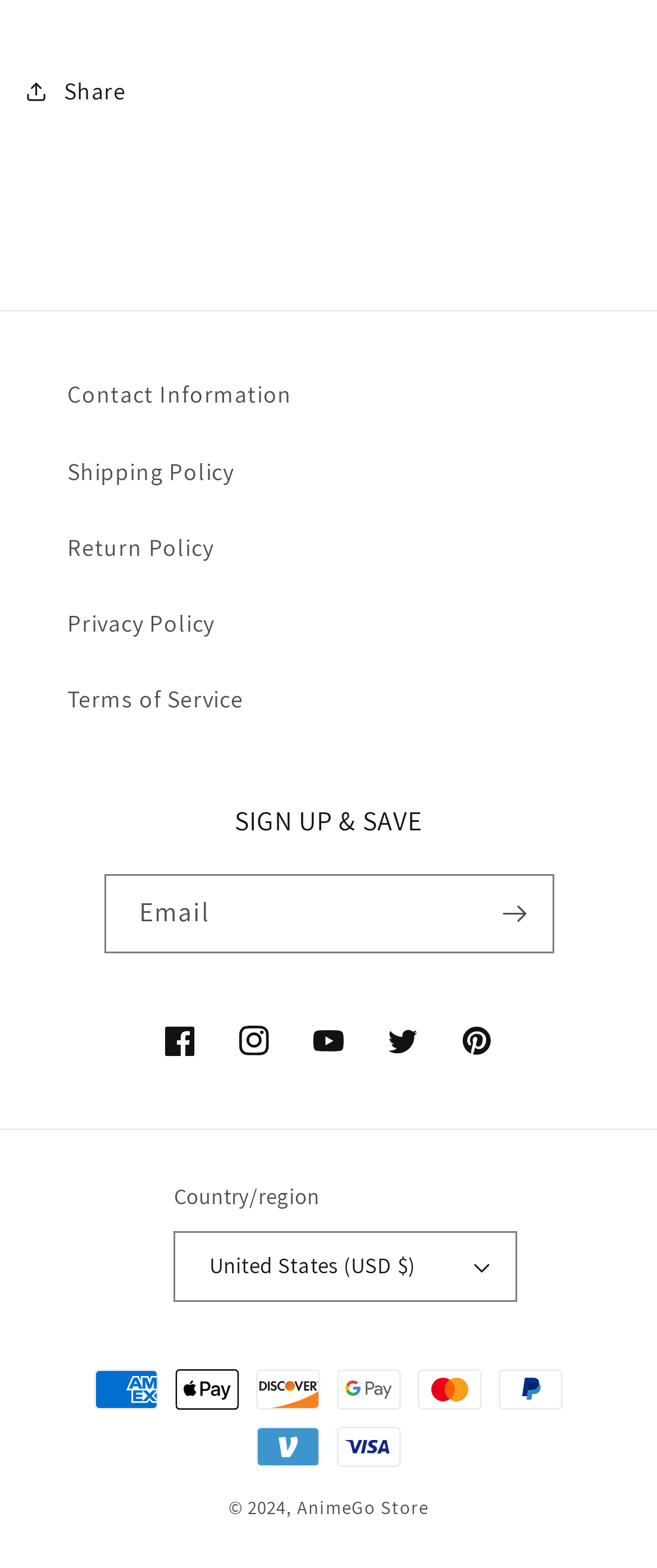Provide a thorough and detailed response to the question by examining the image: 
What is the copyright year of the website?

The webpage contains a static text ' 2024,' which suggests that the website's copyright year is 2024.